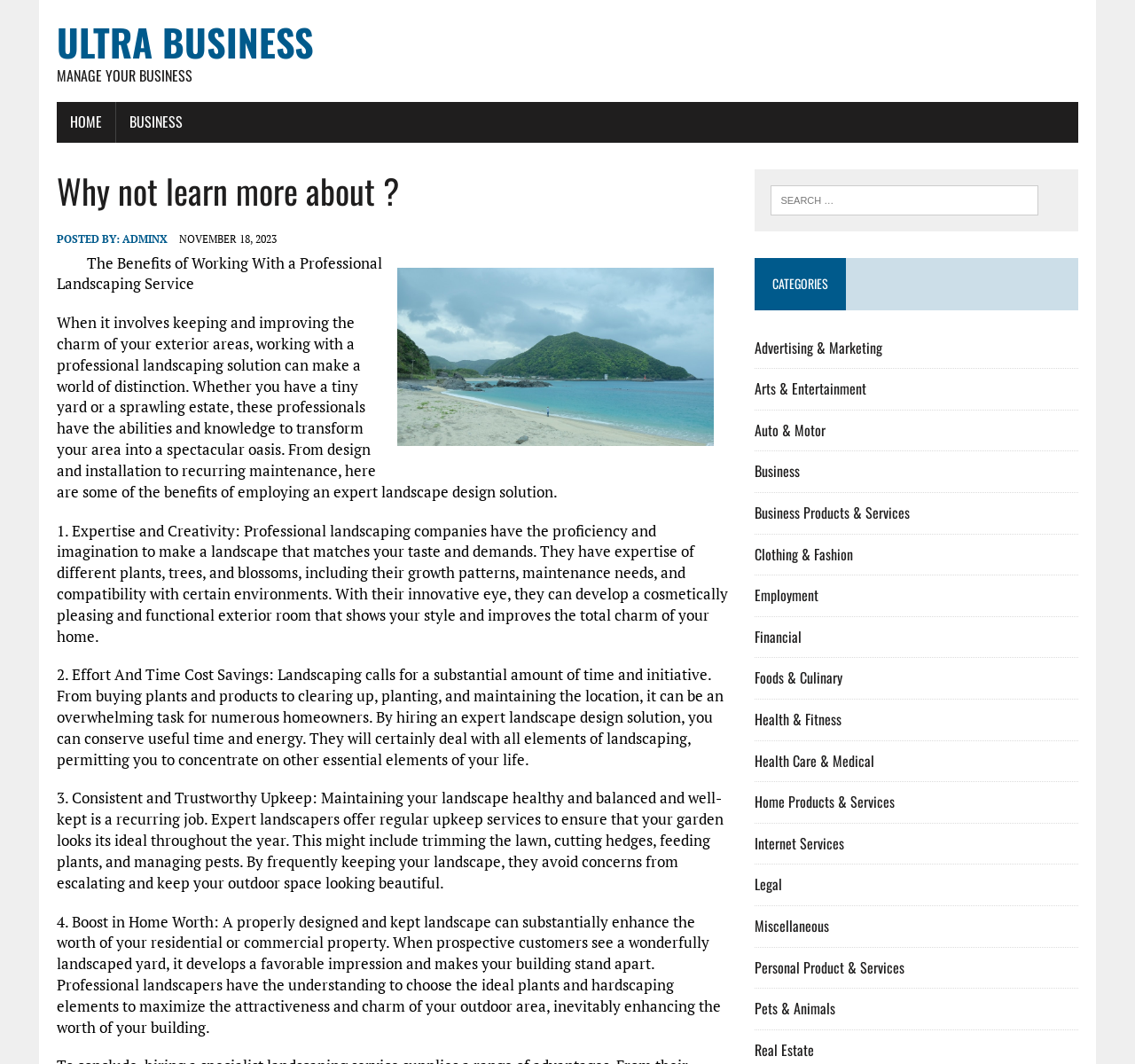Kindly determine the bounding box coordinates for the area that needs to be clicked to execute this instruction: "Click on the 'ADMINX' link".

[0.108, 0.219, 0.148, 0.231]